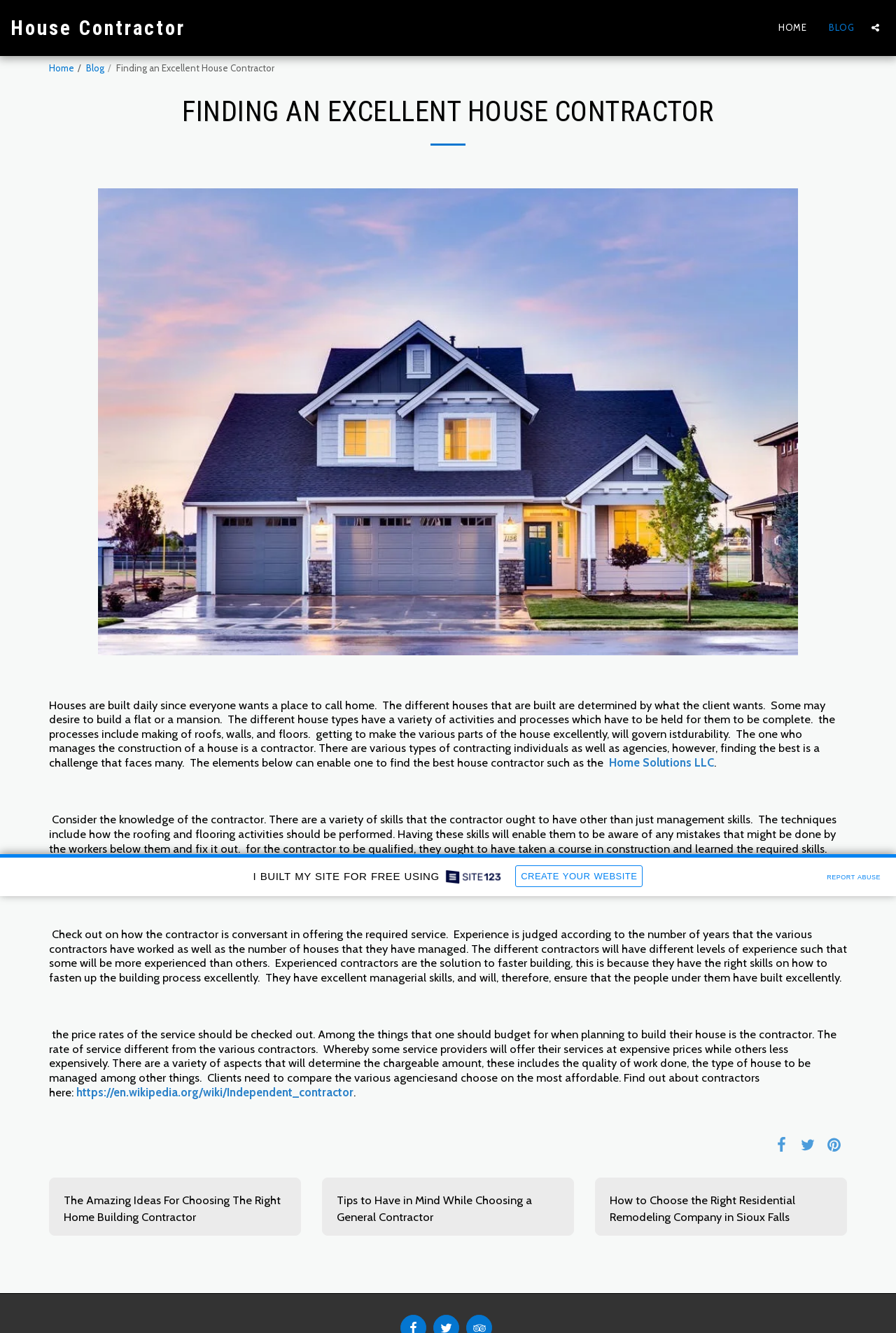Determine the bounding box coordinates of the clickable element to complete this instruction: "Check out the article about choosing the right home building contractor". Provide the coordinates in the format of four float numbers between 0 and 1, [left, top, right, bottom].

[0.071, 0.894, 0.32, 0.919]